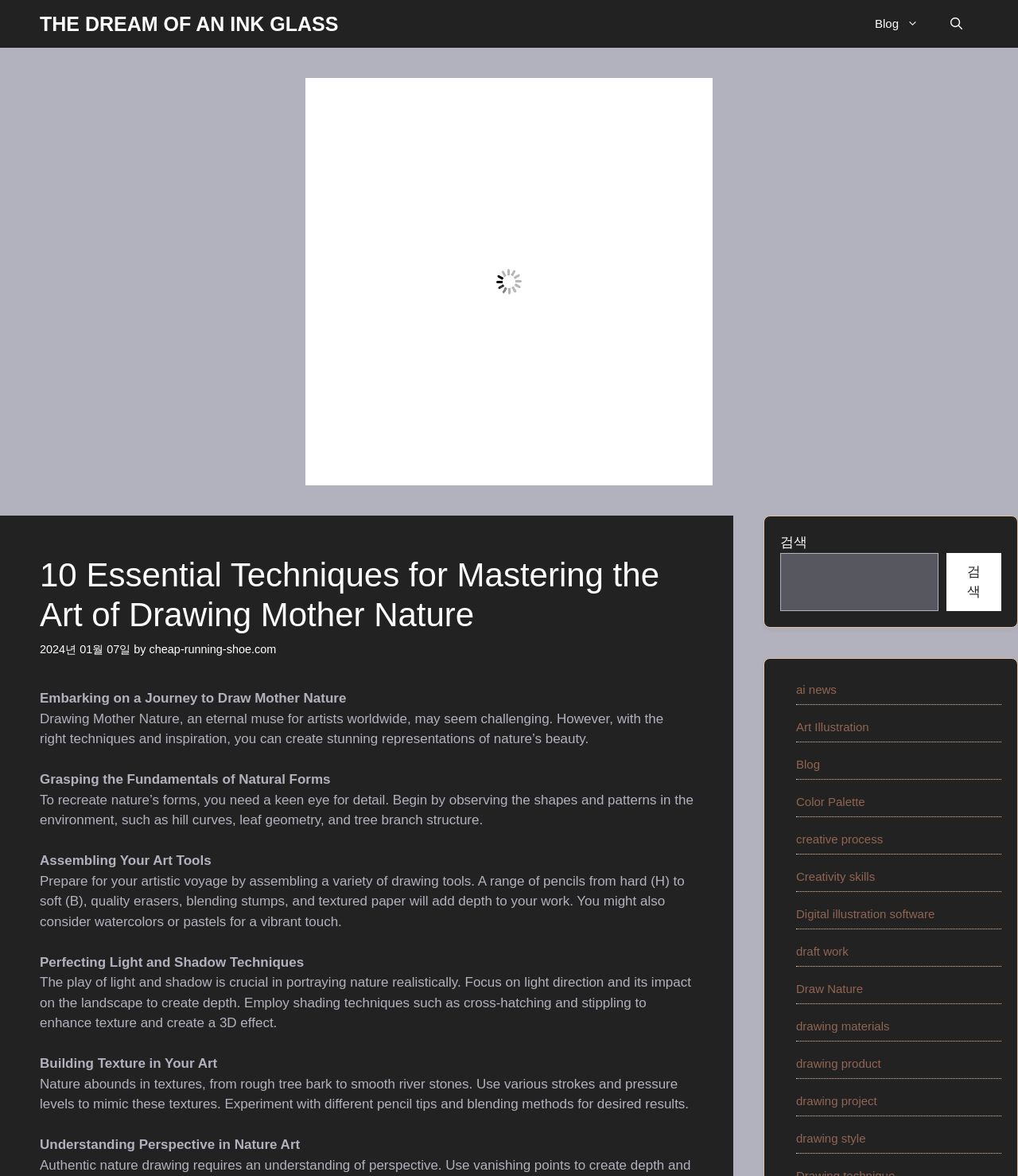Provide a brief response to the question using a single word or phrase: 
What is the date of the article?

2024년 01월 07일